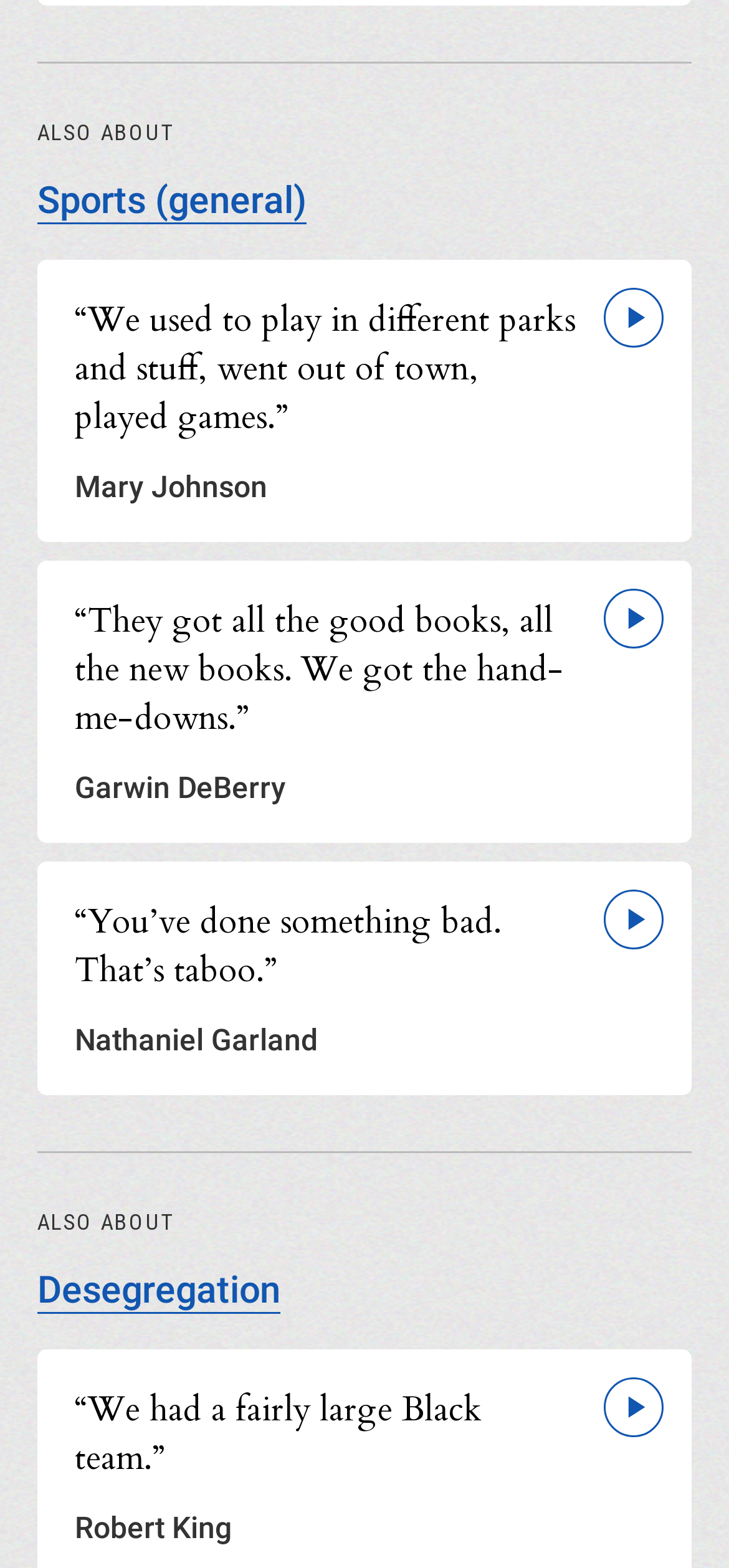Please provide a comprehensive response to the question below by analyzing the image: 
How many links are related to desegregation?

I found two link elements related to desegregation: [790] with the text 'Desegregation' and [2005] with the text '“We had a fairly large Black team.”'. Both of these links are inside the section with the heading 'Desegregation'.